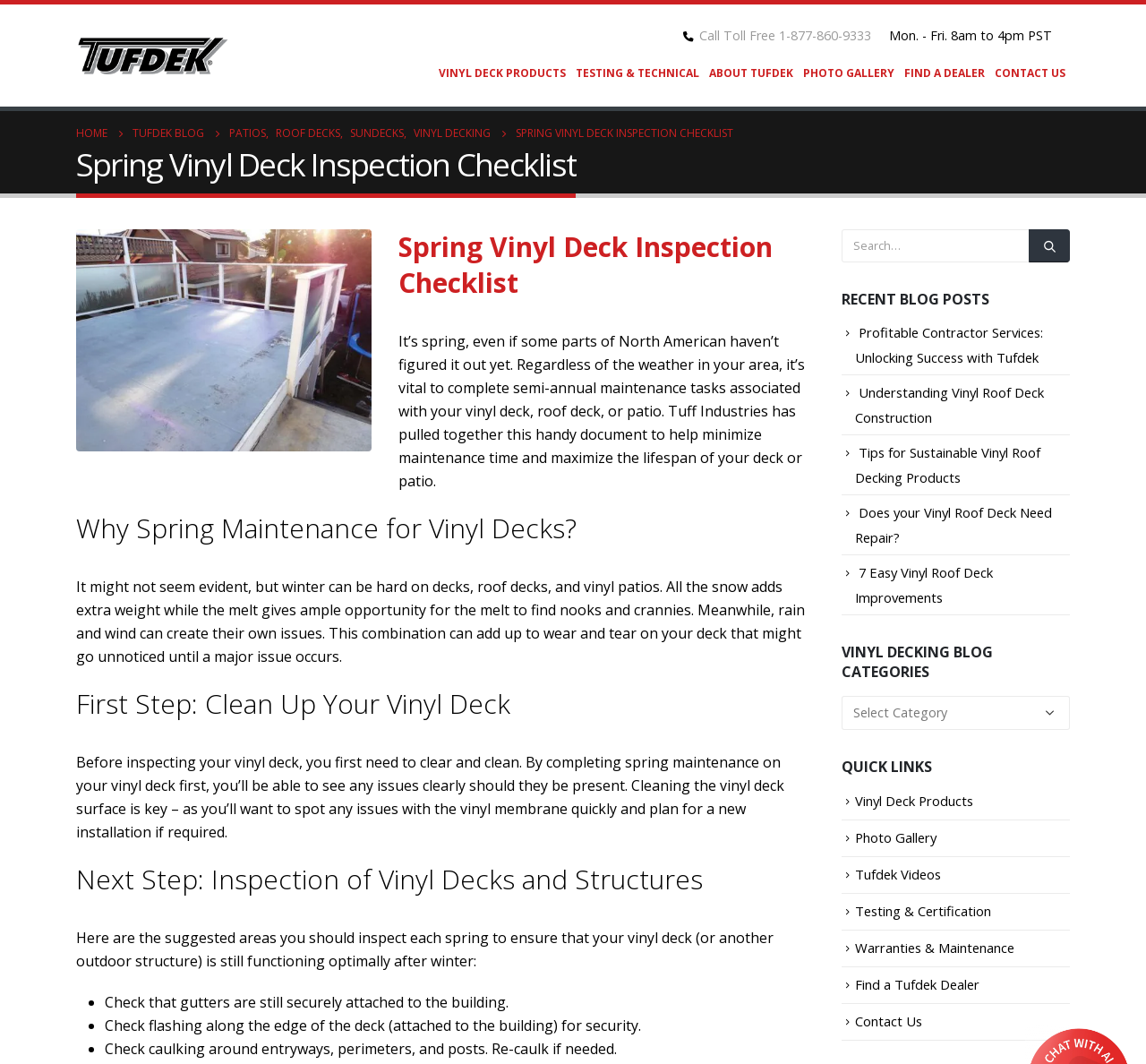What is the potential issue with gutters during winter?
Using the visual information from the image, give a one-word or short-phrase answer.

Detachment